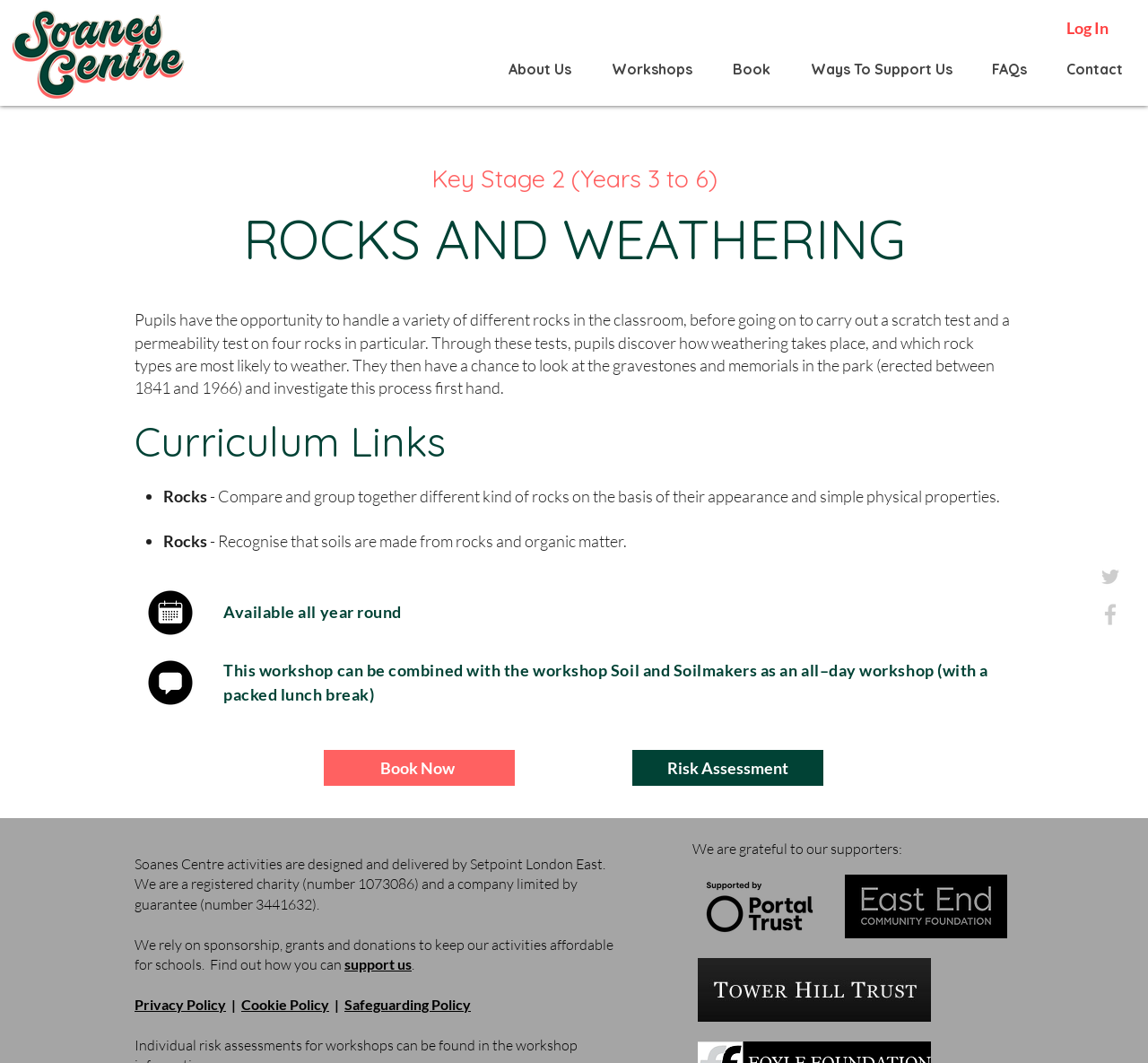What is the charity number of Setpoint London East?
Using the screenshot, give a one-word or short phrase answer.

1073086